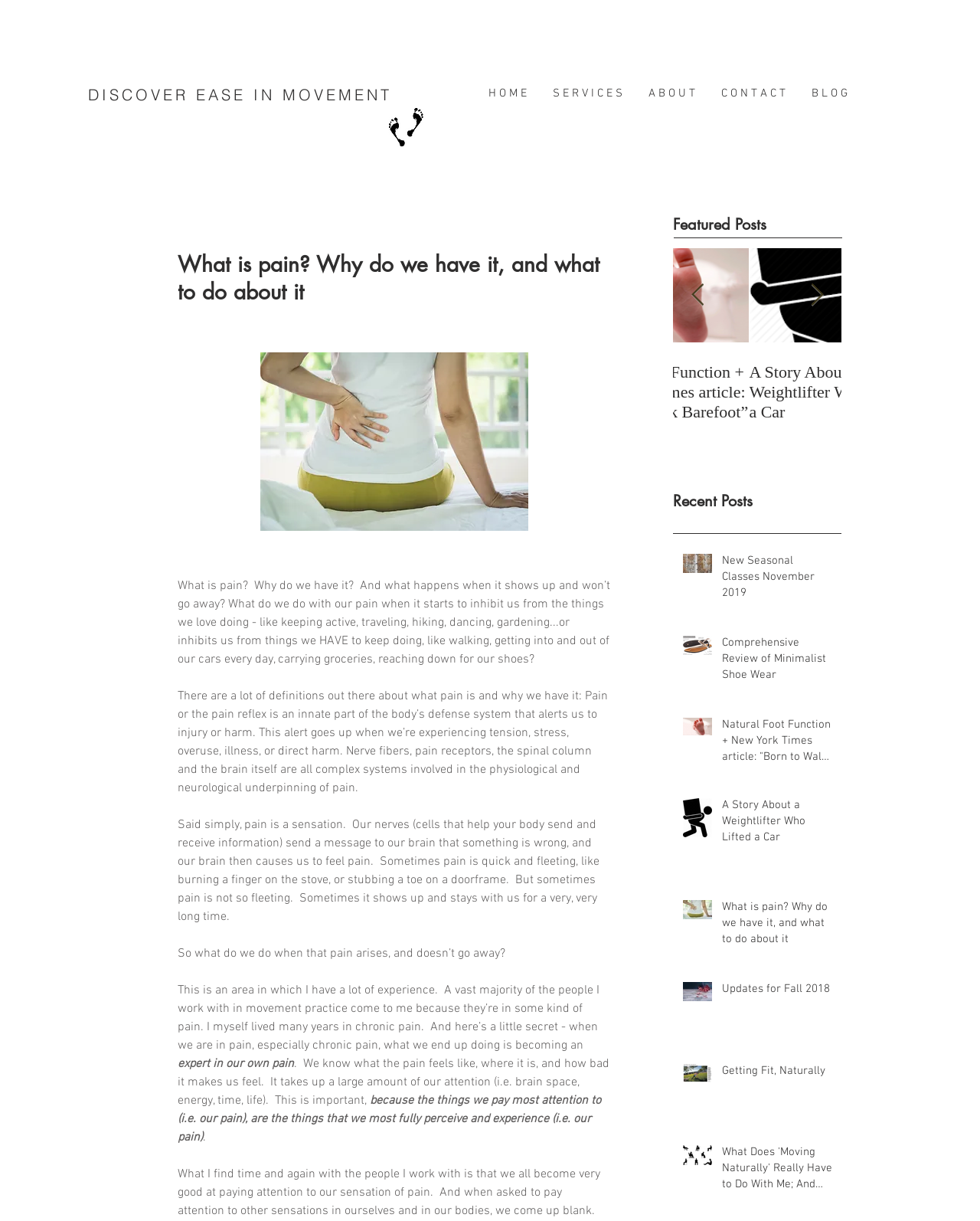Please specify the coordinates of the bounding box for the element that should be clicked to carry out this instruction: "Click on the 'DISCOVER EASE IN MOVEMENT' link". The coordinates must be four float numbers between 0 and 1, formatted as [left, top, right, bottom].

[0.09, 0.071, 0.4, 0.085]